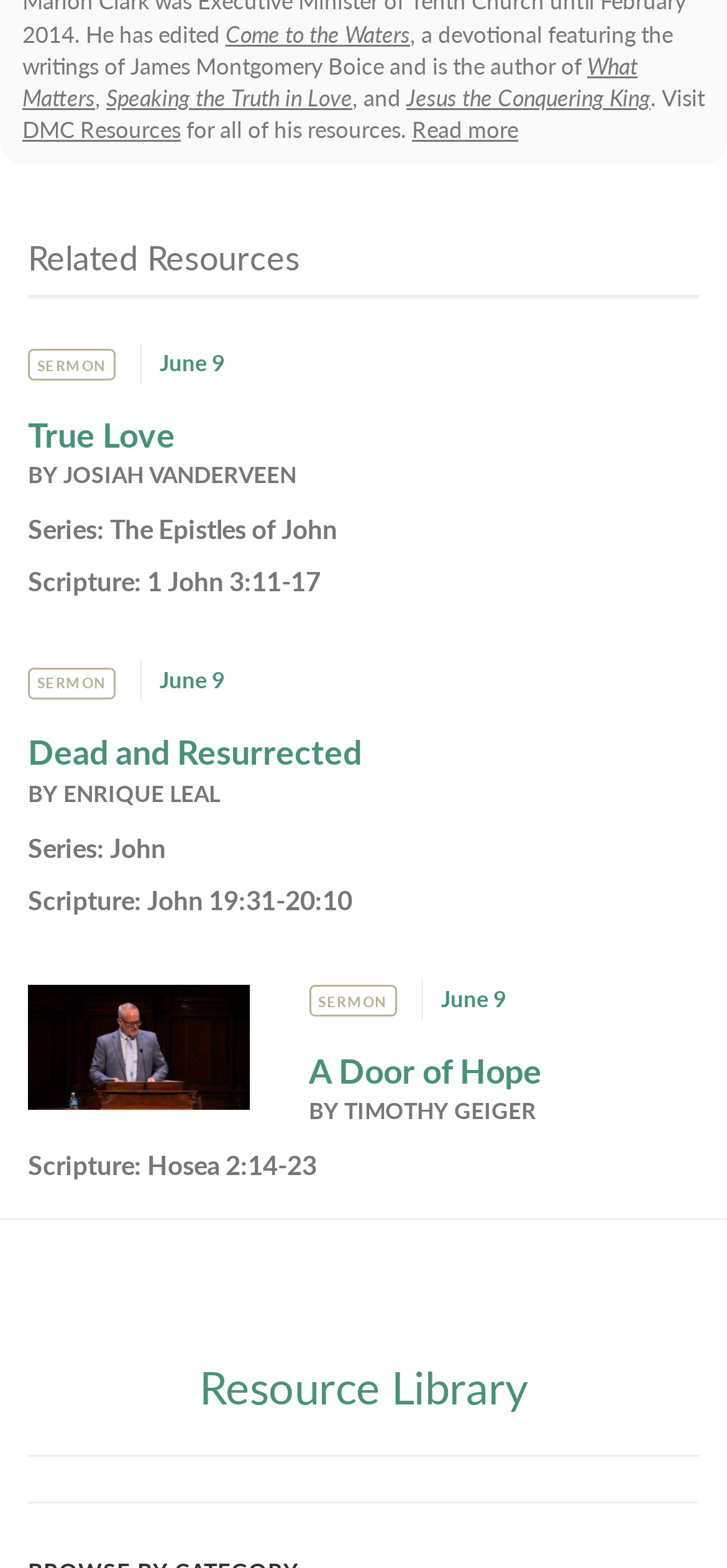Locate the bounding box coordinates of the area where you should click to accomplish the instruction: "Explore the sermon 'True Love' by Josiah Vanderveen".

[0.038, 0.262, 0.241, 0.291]